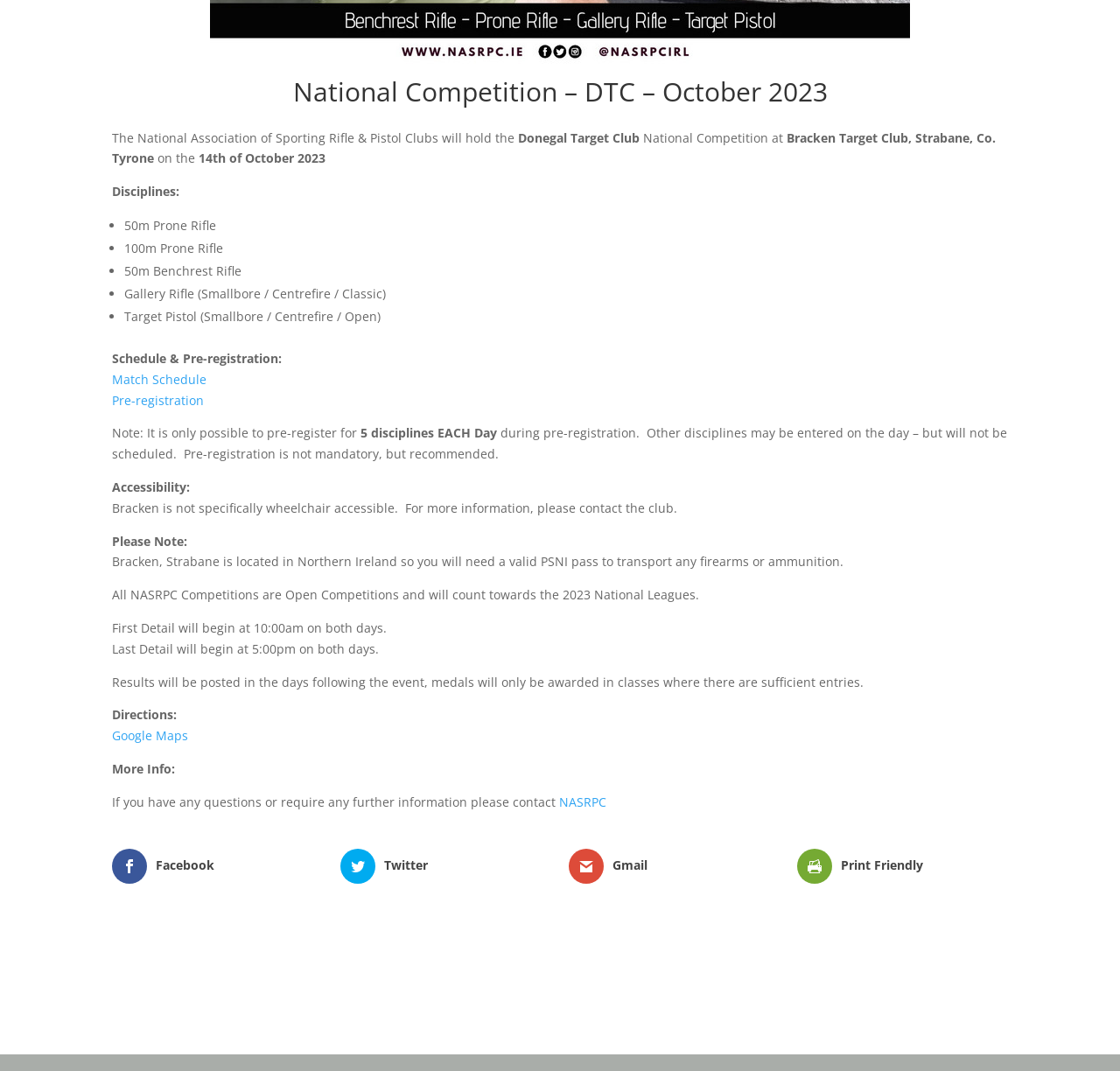Please determine the bounding box of the UI element that matches this description: Pet-Farm Jobs. The coordinates should be given as (top-left x, top-left y, bottom-right x, bottom-right y), with all values between 0 and 1.

None